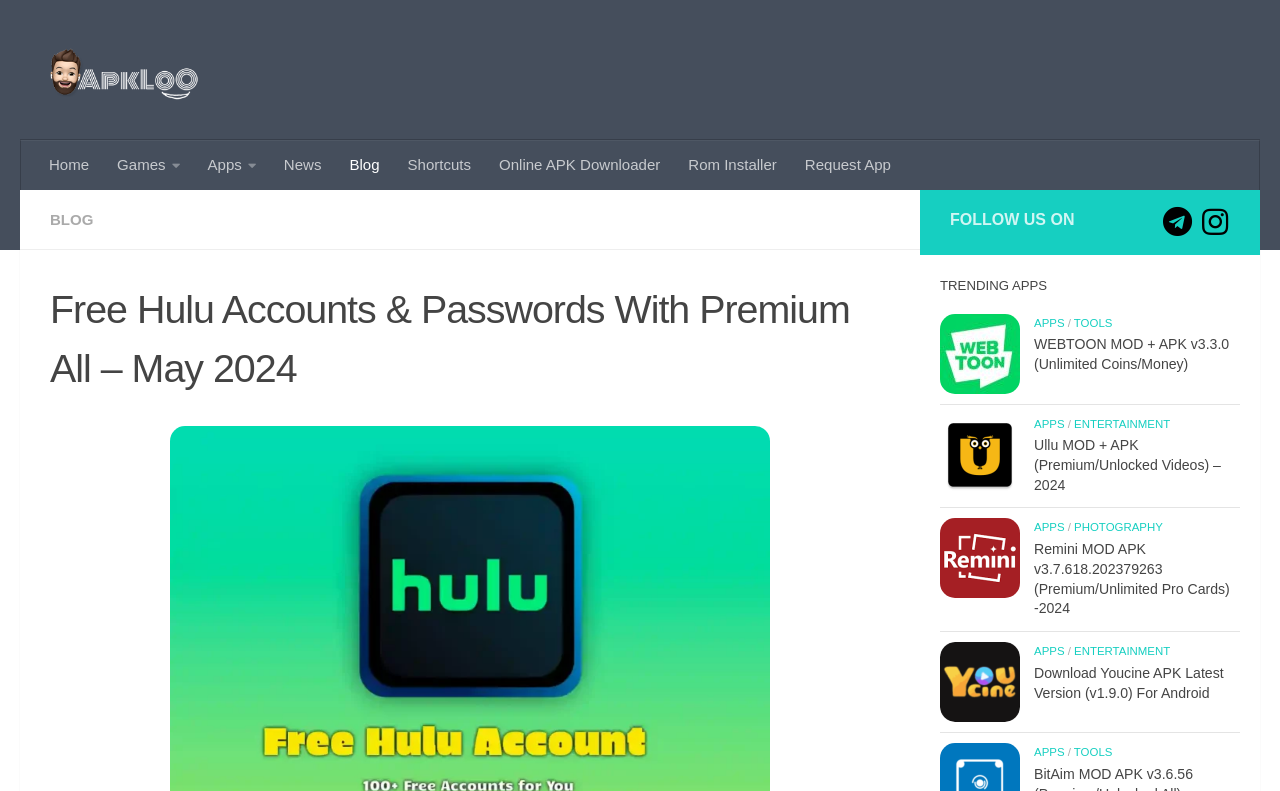Find the bounding box coordinates for the area you need to click to carry out the instruction: "Download the 'Youcine MOD APK'". The coordinates should be four float numbers between 0 and 1, indicated as [left, top, right, bottom].

[0.808, 0.841, 0.956, 0.886]